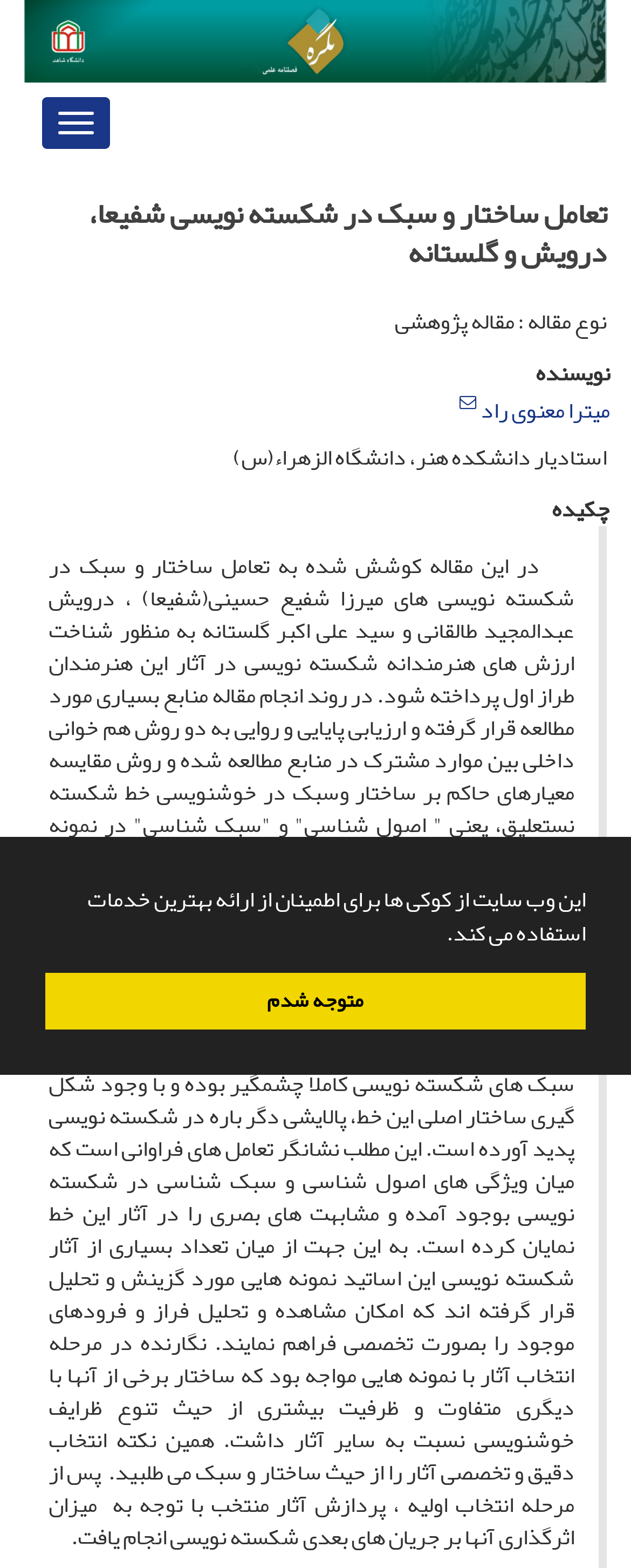Write an exhaustive caption that covers the webpage's main aspects.

This webpage appears to be an academic article about the interaction of structure and style in broken calligraphy, specifically focusing on the works of Mirza Shafi'i Husayni, Darvish Abdolmajid Taleghani, and Seyyed Ali Akbar Golastaneh. 

At the top of the page, there is a banner with a cookie consent message, which includes a "learn more about cookies" button and a "dismiss cookie message" button. 

Below the banner, there is a large image that spans almost the entire width of the page. 

To the left of the image, there is a navigation toggle button. 

The main content of the page is divided into sections. The first section is a heading that matches the title of the article. 

Below the heading, there are two lines of text: "نوع مقاله : مقاله پژوهشی" (Type of article: Research article) and "نویسنده" (Author). The author's name, "میترا معنوی راد", is provided as a link, accompanied by a superscript icon. 

The author's affiliation, "استادیار دانشکده هنر، دانشگاه الزهراء(س)" (Assistant Professor, Faculty of Arts, Alzahra University), is listed below. 

The abstract of the article is introduced by the heading "چکیده" (Abstract). The abstract is a lengthy text that discusses the article's objectives, methodology, and findings. It explains that the article aims to identify the artistic values of broken calligraphy in the works of the three mentioned artists, and that it uses a qualitative analysis approach to evaluate the sources and compare the structural and stylistic characteristics of their works.